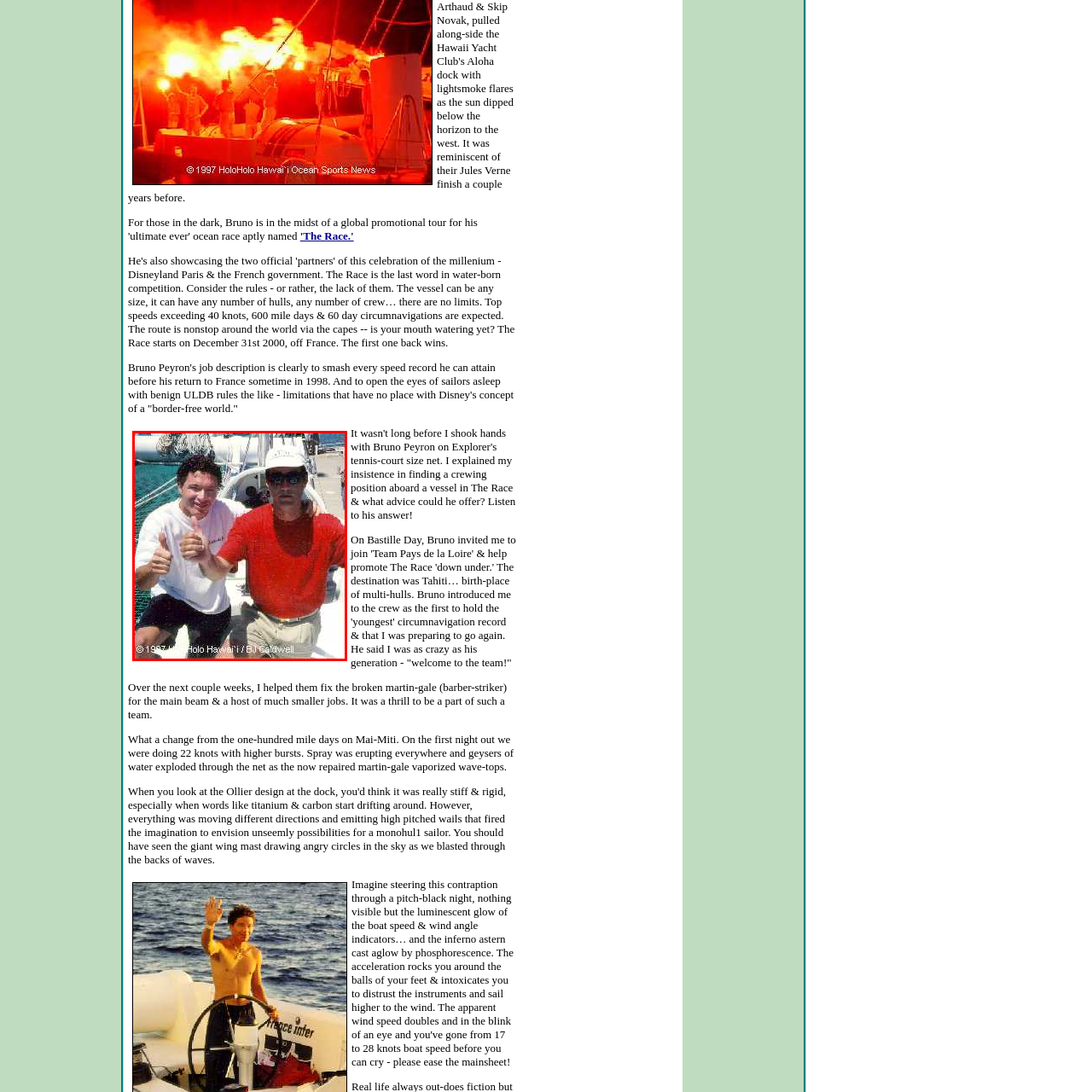Provide a comprehensive description of the image highlighted within the red bounding box.

In this nostalgic photograph taken in 1997, two sailors are captured in a moment of camaraderie aboard a multihull vessel. The setting is vibrant, characteristic of sunny days at sea, with turquoise waters visible in the background. On the left, a young man flashes a cheerful thumbs-up, embodying the spirit of adventure and excitement. He wears a casual white shirt contrasted with a blue print and has a friendly demeanor. Beside him, an older man dressed in a bright red shirt and a white cap exudes a sense of experience and authority, possibly guiding the younger sailor. Both appear to be enjoying their time, possibly related to a sailing expedition or a racing event, reminiscent of Bruno Peyron’s ambitious endeavors during the late 1990s, as described in the surrounding context. The photograph reflects not only their love for sailing but also the enjoyable, collaborative spirit that the sport fosters among its participants.